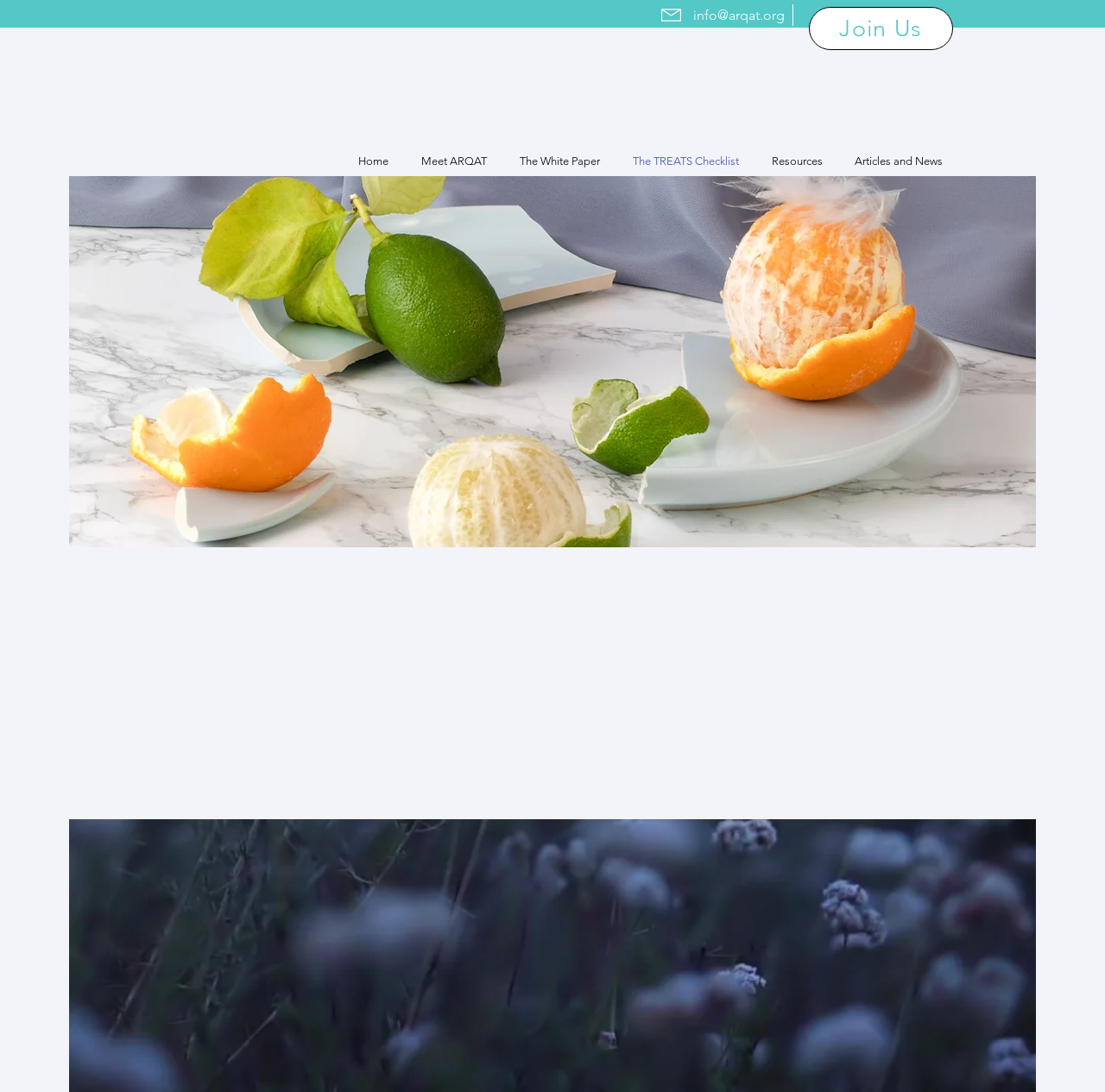Please identify the coordinates of the bounding box that should be clicked to fulfill this instruction: "Click the 'Download' button".

[0.28, 0.679, 0.455, 0.723]